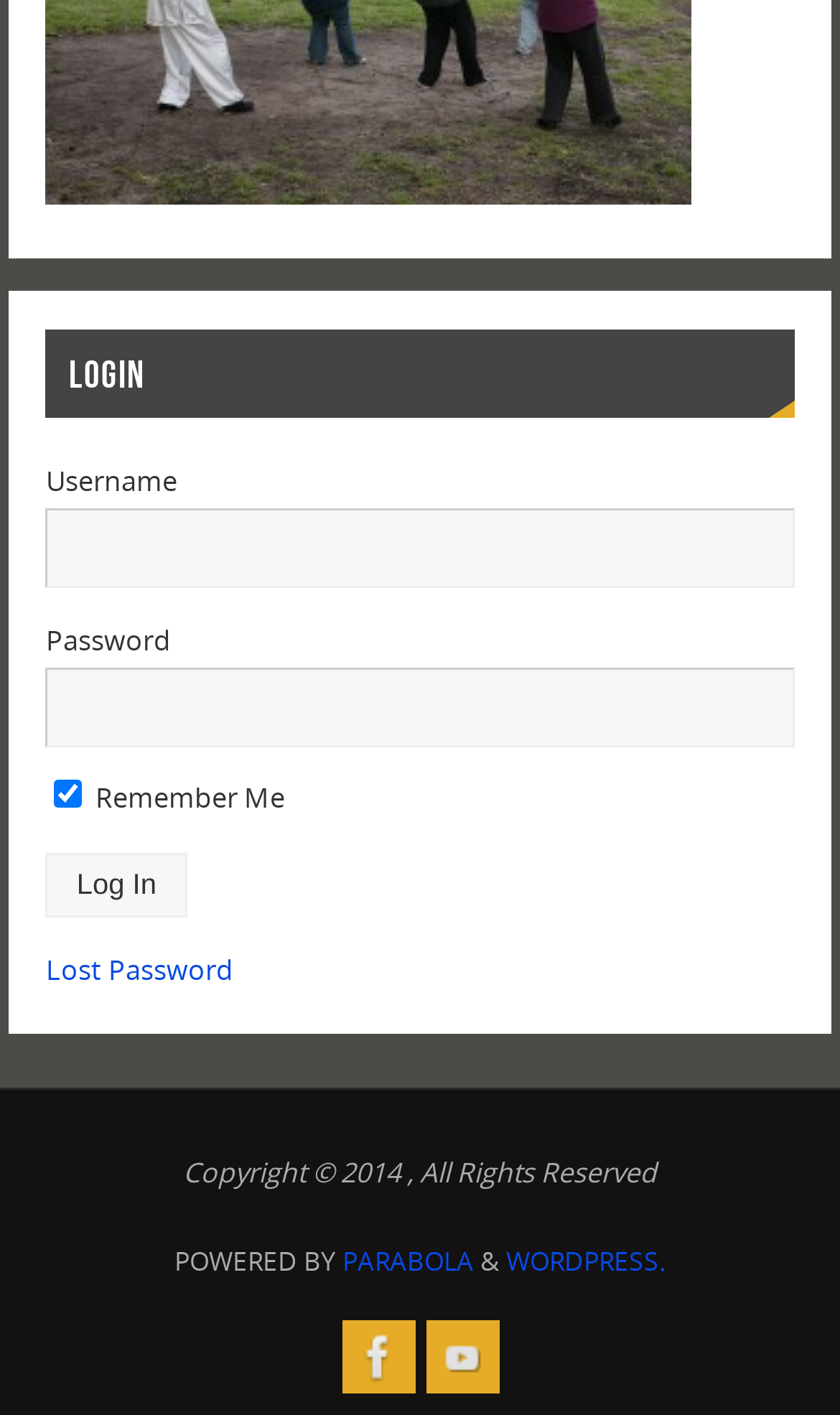Please identify the bounding box coordinates of the element I need to click to follow this instruction: "Enter username".

[0.055, 0.36, 0.945, 0.416]